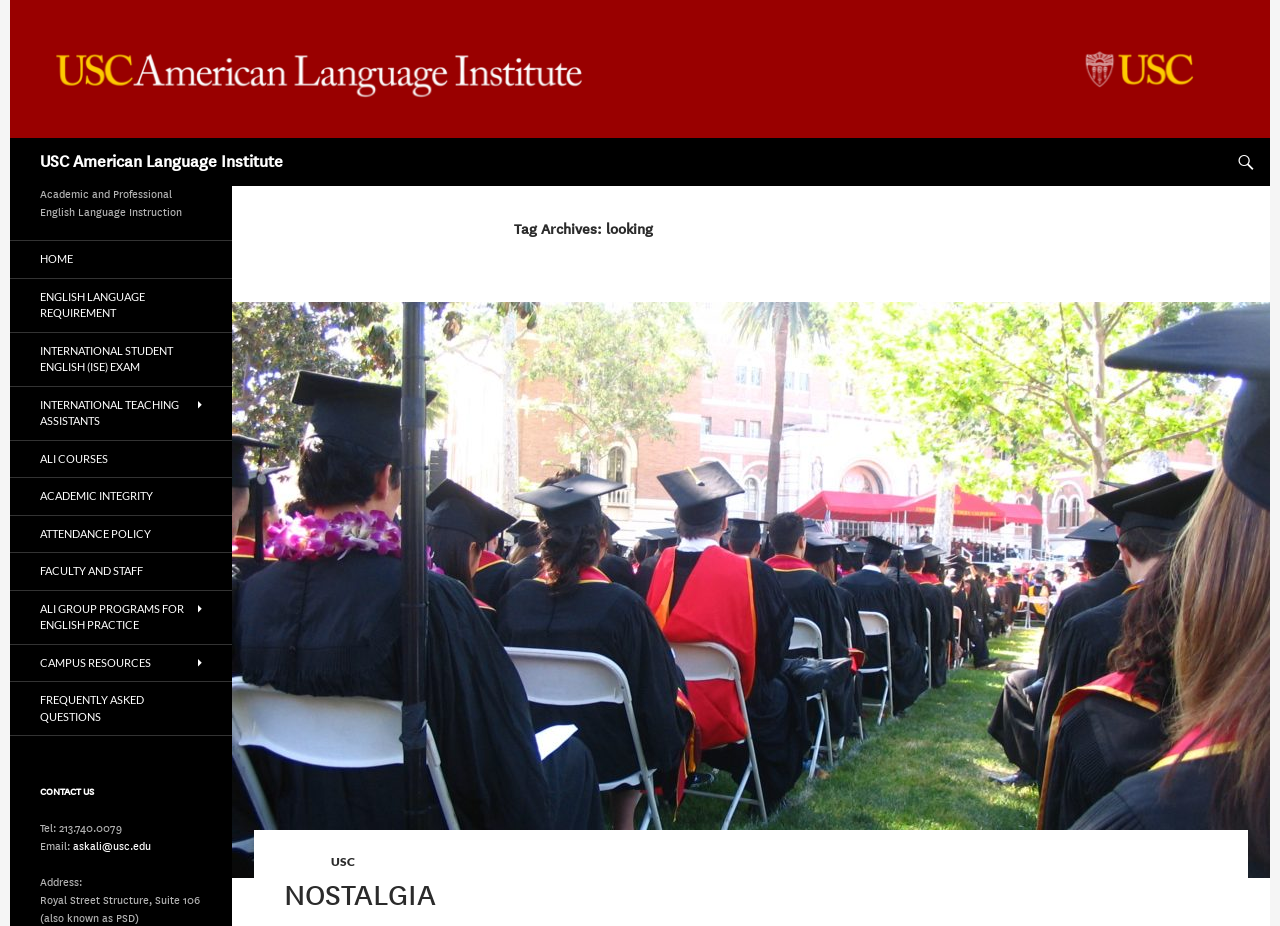Provide a comprehensive caption for the webpage.

The webpage is about the USC American Language Institute, with a focus on the topic "looking". At the top-left corner, there is a link with no text. Next to it, there is a heading that displays the institute's name. On the top-right corner, there is a link labeled "SKIP TO CONTENT". 

Below the top section, there is a header with a heading that reads "Tag Archives: looking". To the right of this header, there is a hidden link. Below the header, there is a section with a heading "NOSTALGIA", which contains a link with the same text.

On the left side of the page, there is a vertical menu with several links, including "HOME", "ENGLISH LANGUAGE REQUIREMENT", "INTERNATIONAL STUDENT ENGLISH (ISE) EXAM", and others. These links are stacked on top of each other, with "HOME" at the top and "FREQUENTLY ASKED QUESTIONS" at the bottom.

At the bottom of the page, there is a section with a heading "CONTACT US". This section contains the institute's contact information, including phone number, email address, and physical address.